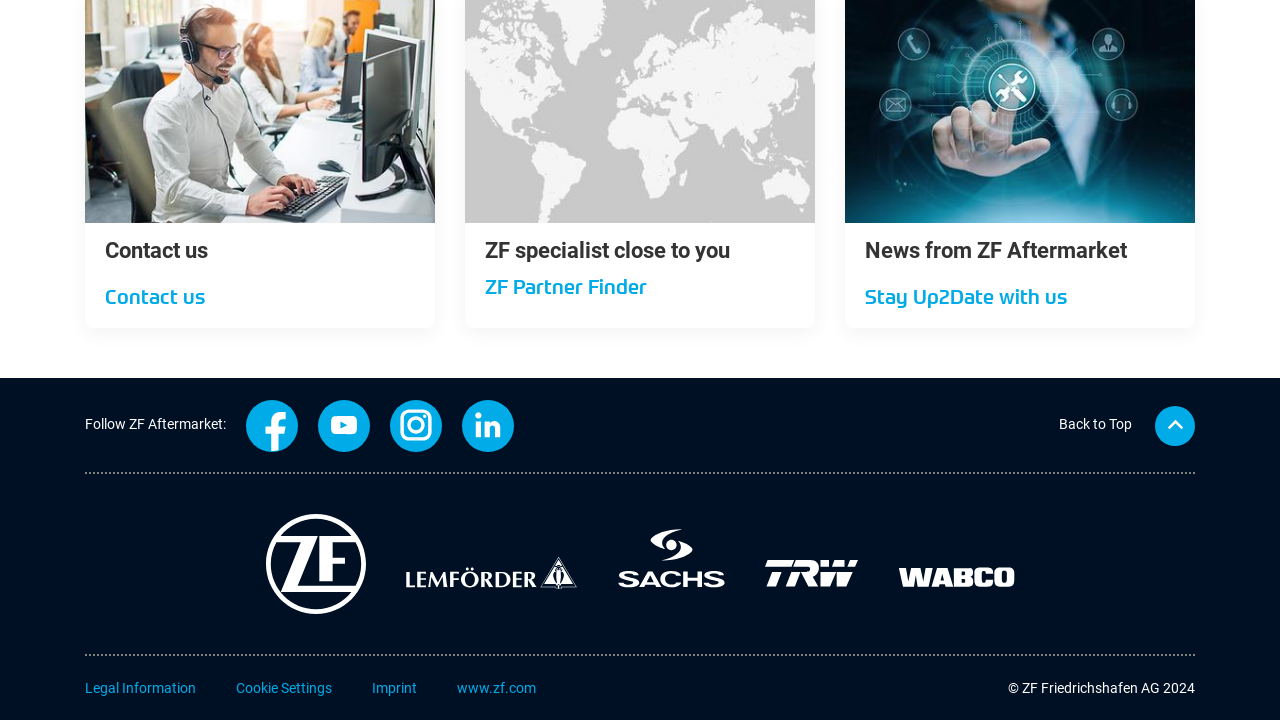Please provide a one-word or short phrase answer to the question:
How can users contact ZF Aftermarket?

By e-mail or hotline